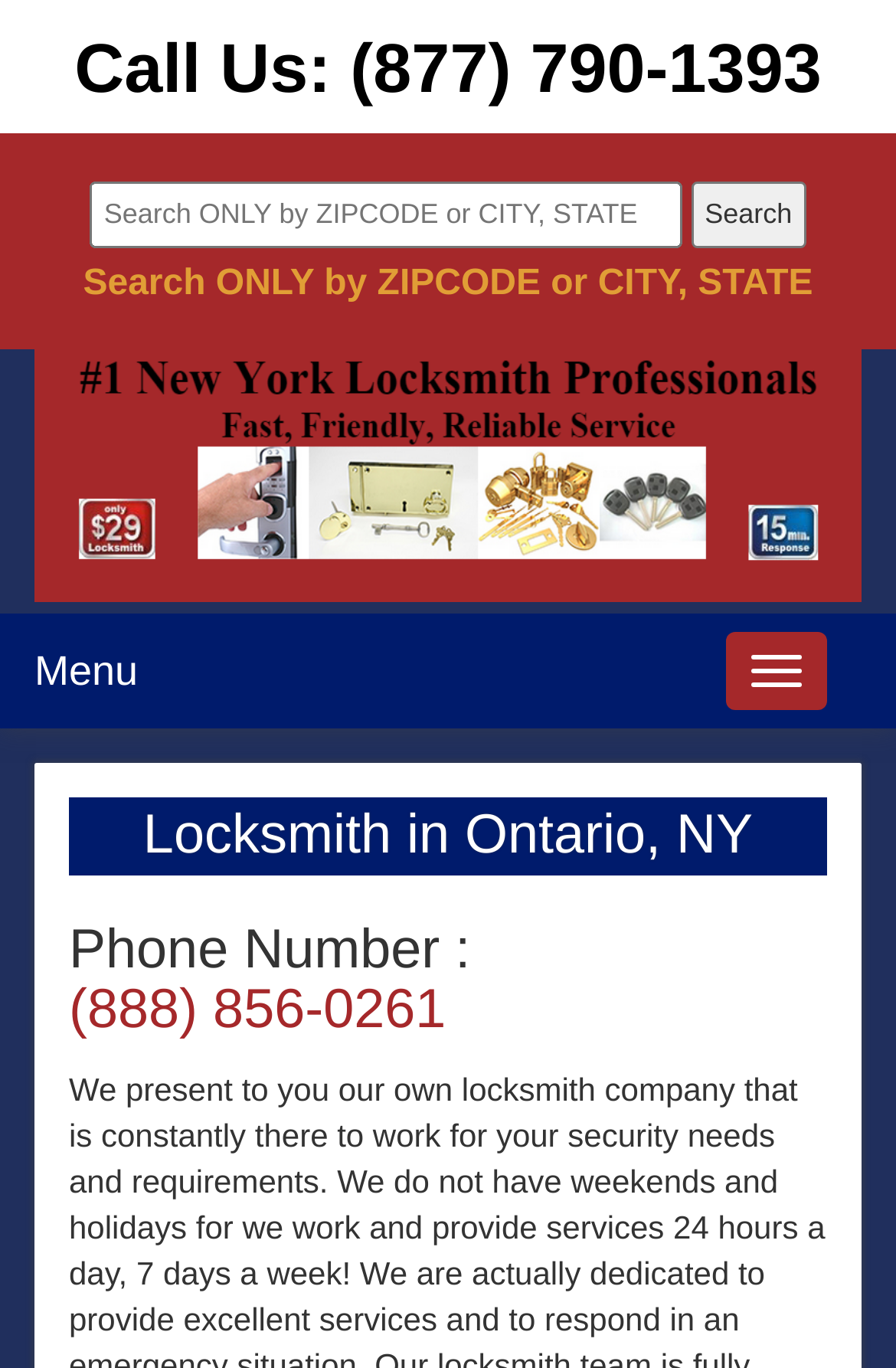What is the navigation button for?
Using the image as a reference, answer with just one word or a short phrase.

Toggle navigation